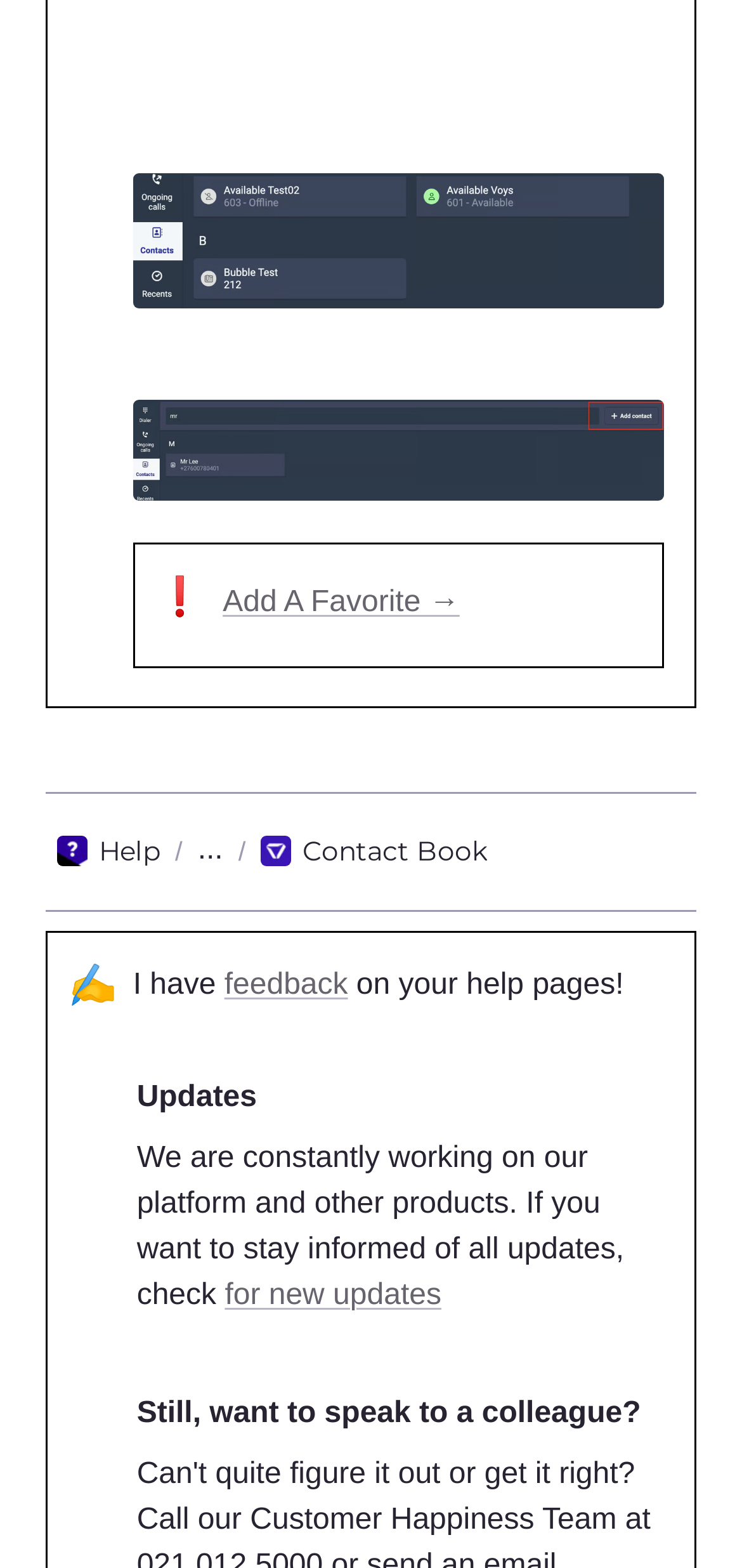How many images are on the webpage?
Identify the answer in the screenshot and reply with a single word or phrase.

4